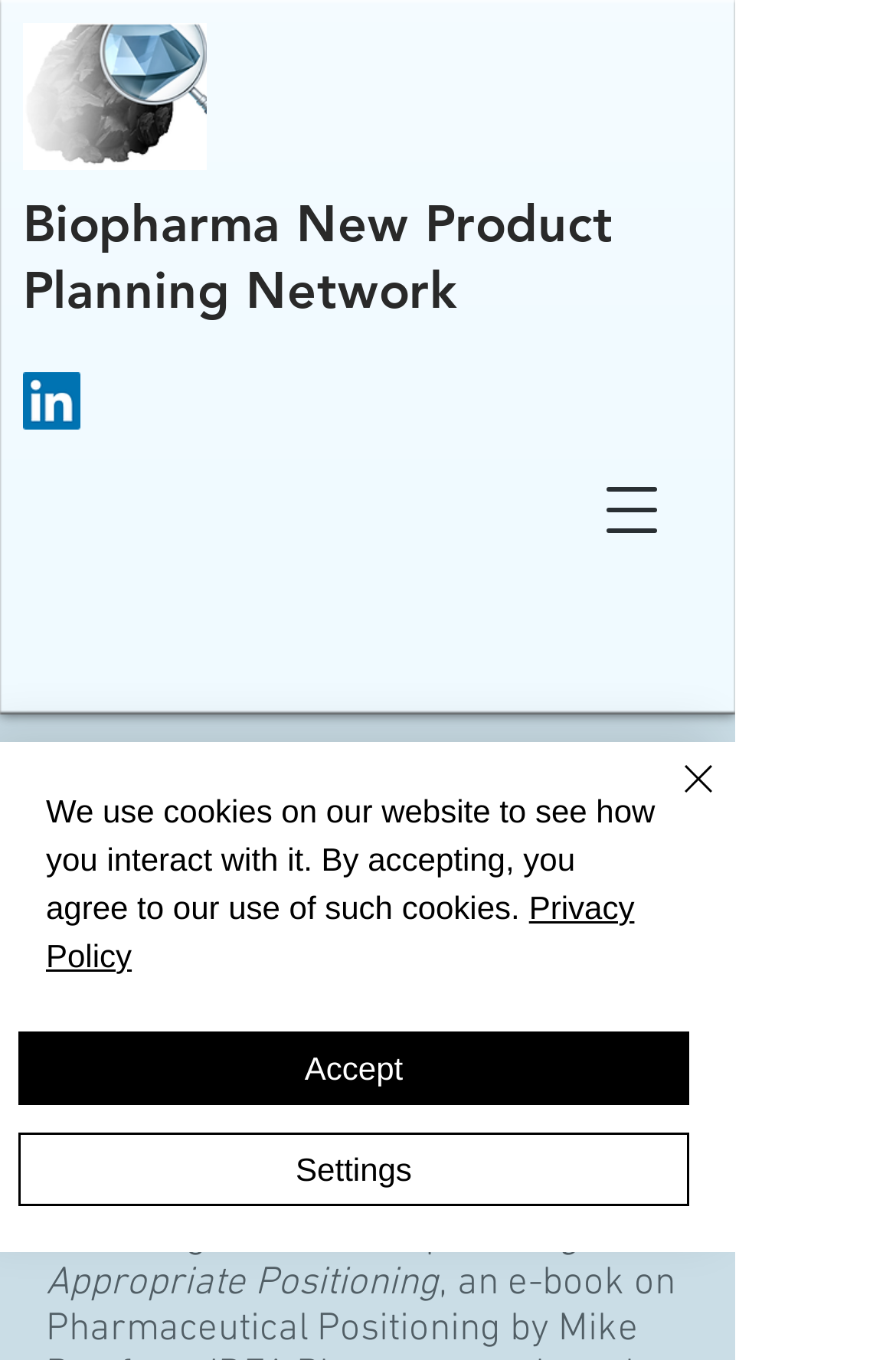Answer the question briefly using a single word or phrase: 
How many social media links are there?

1